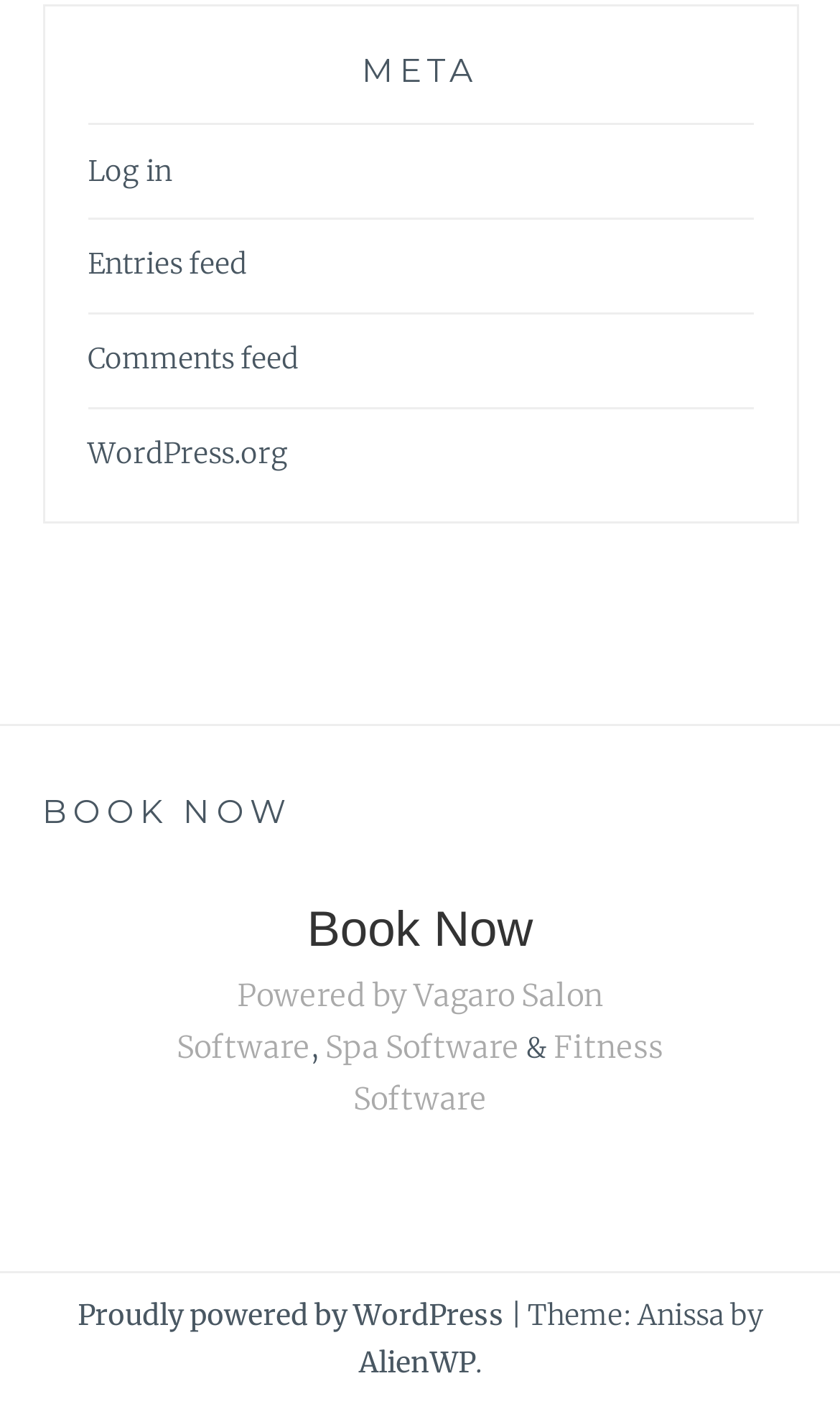Specify the bounding box coordinates of the element's area that should be clicked to execute the given instruction: "View Entries feed". The coordinates should be four float numbers between 0 and 1, i.e., [left, top, right, bottom].

[0.104, 0.175, 0.294, 0.204]